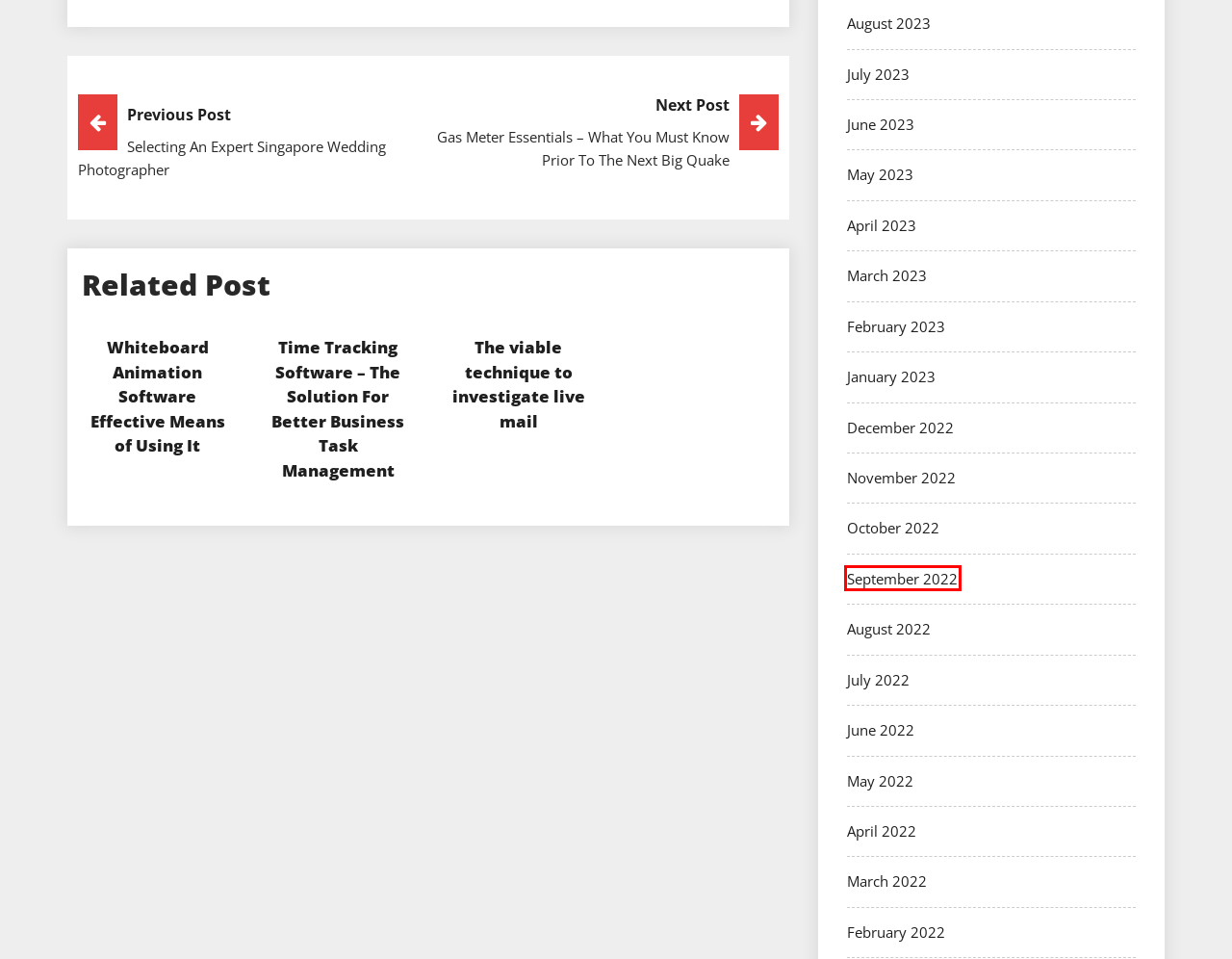Inspect the provided webpage screenshot, concentrating on the element within the red bounding box. Select the description that best represents the new webpage after you click the highlighted element. Here are the candidates:
A. The viable technique to investigate live mail – Search New Things
B. June 2023 – Search New Things
C. October 2022 – Search New Things
D. March 2022 – Search New Things
E. September 2022 – Search New Things
F. July 2022 – Search New Things
G. August 2022 – Search New Things
H. December 2022 – Search New Things

E